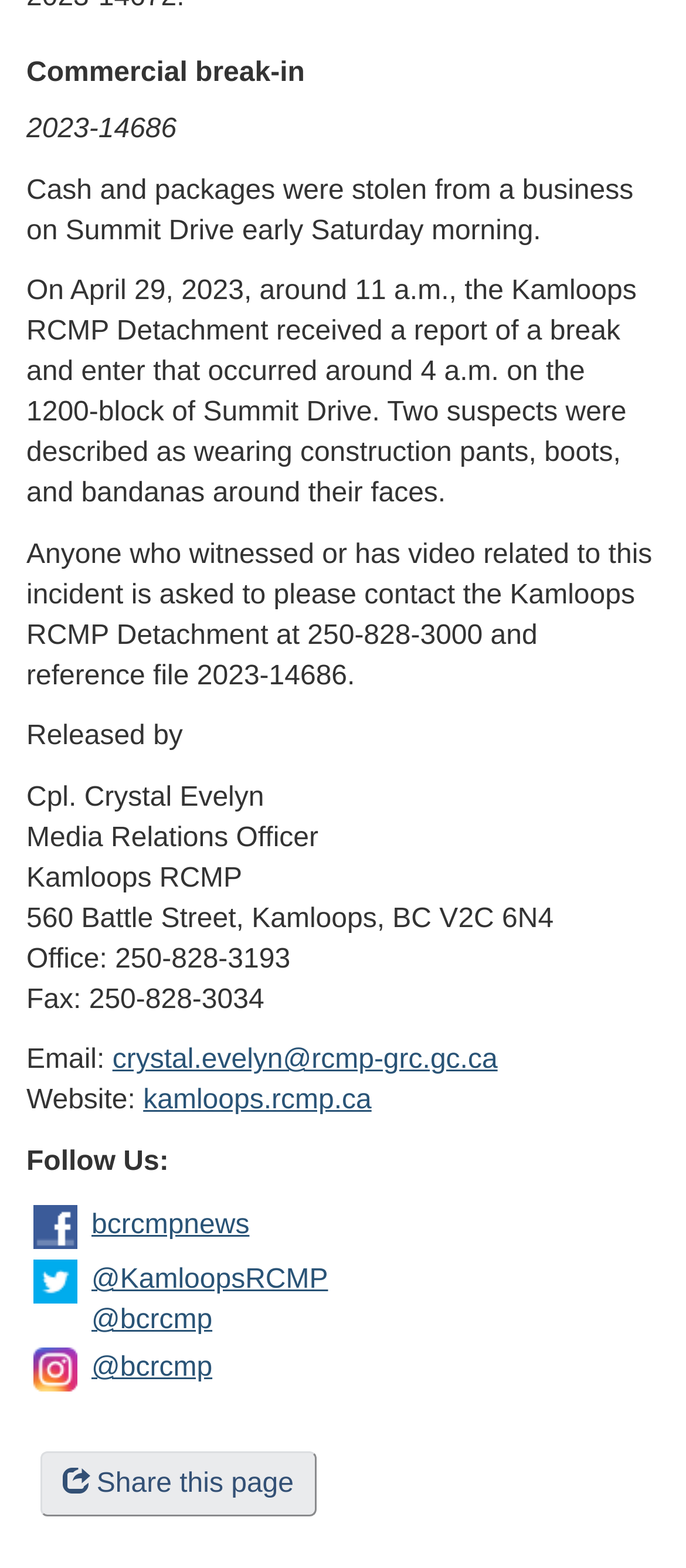What is the file number of the incident?
Look at the image and construct a detailed response to the question.

The webpage mentions that the file number of the incident is 2023-14686, and it is referenced in the text describing the incident.